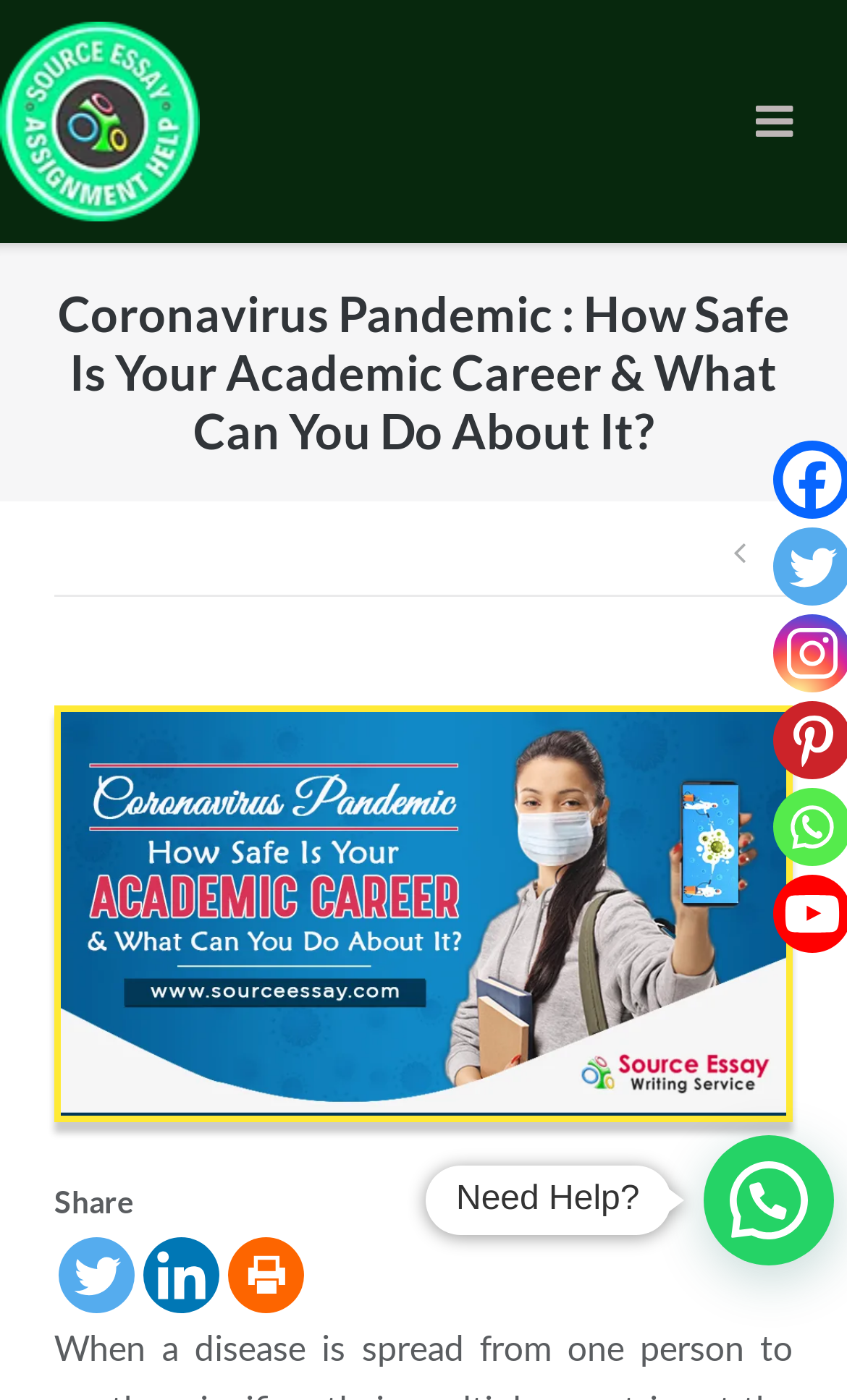Please answer the following question using a single word or phrase: 
Is there a call-to-action button?

Yes